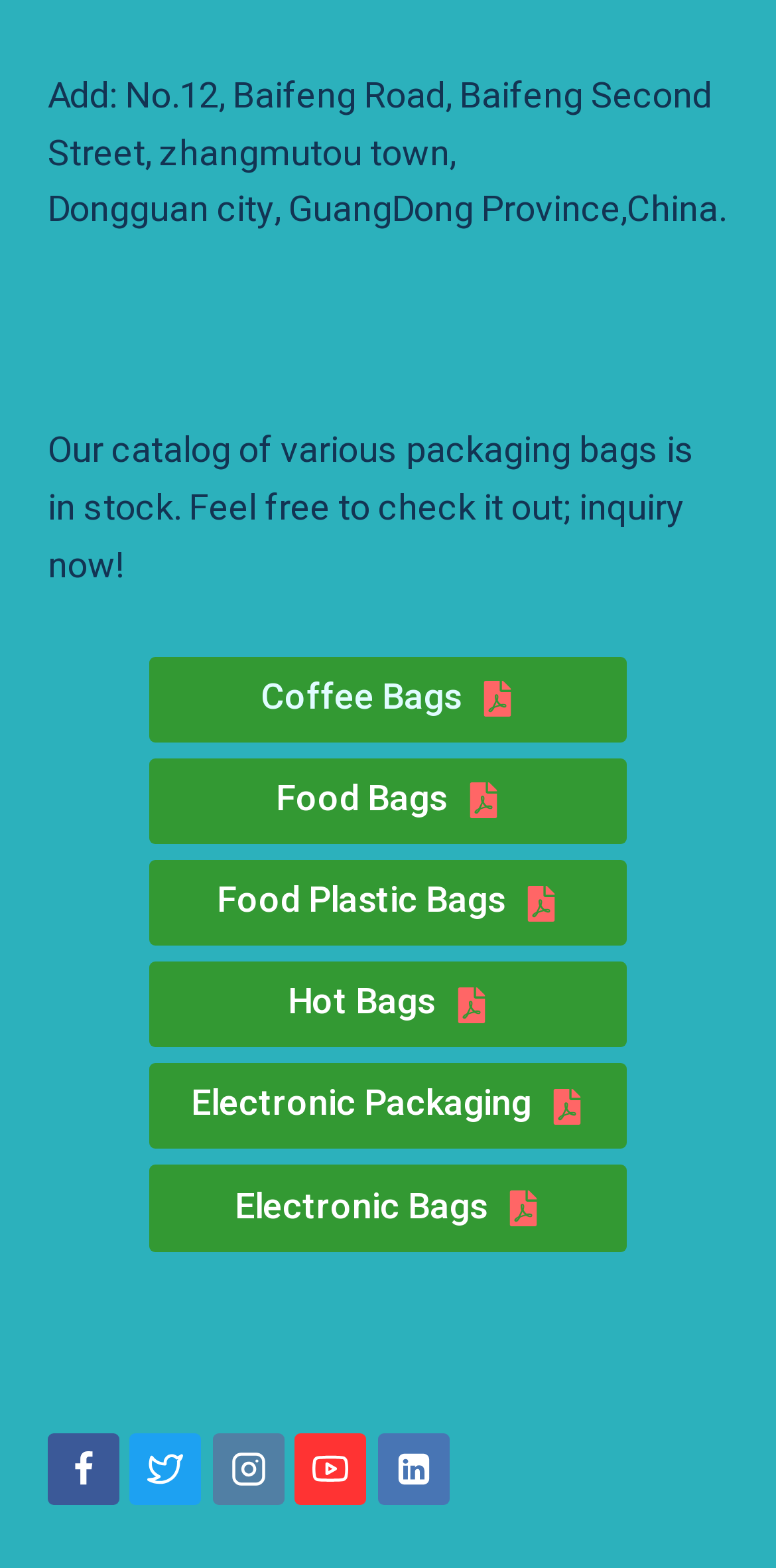Given the element description, predict the bounding box coordinates in the format (top-left x, top-left y, bottom-right x, bottom-right y). Make sure all values are between 0 and 1. Here is the element description: Electronic bags

[0.192, 0.743, 0.808, 0.798]